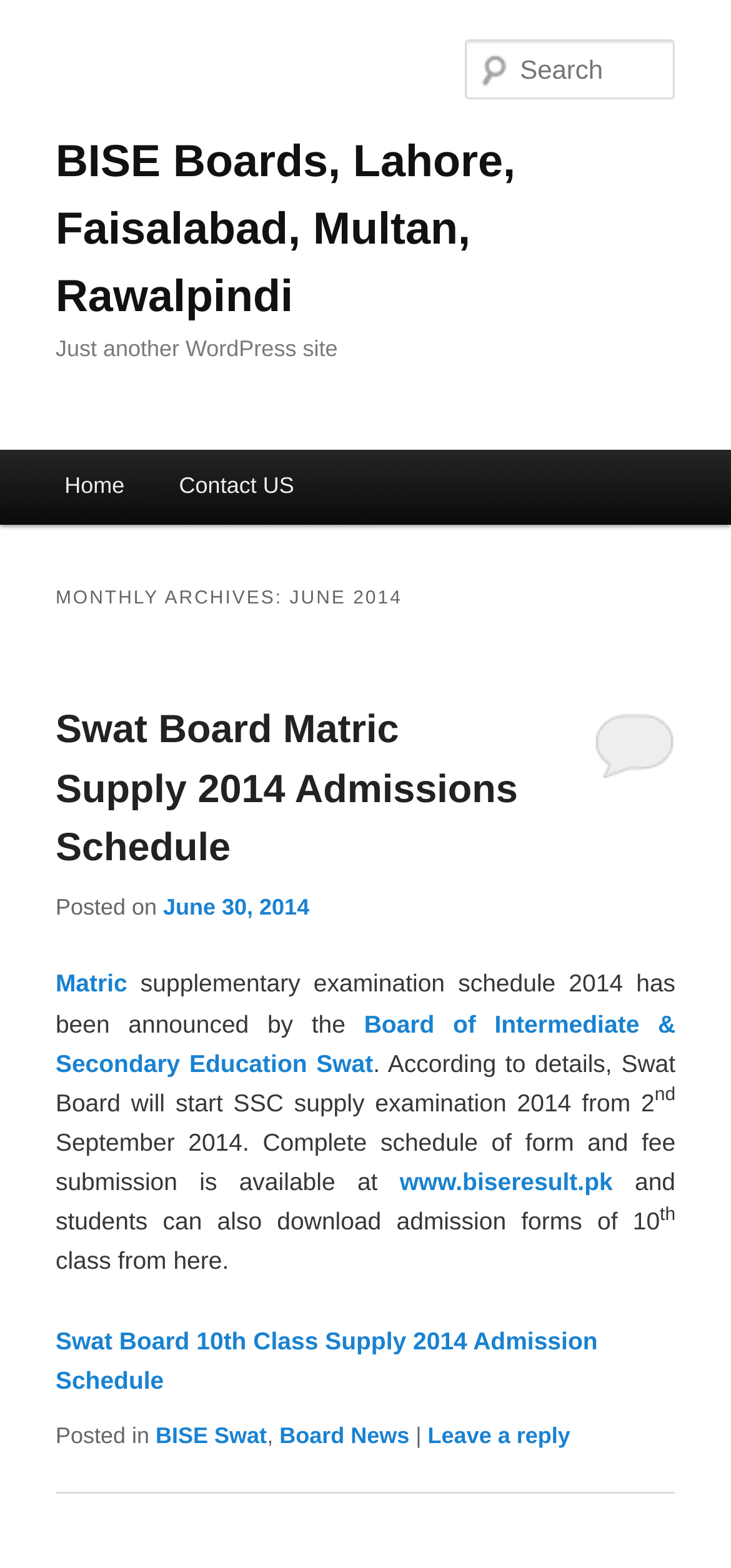What is the date of the article?
Answer the question in as much detail as possible.

The article has a timestamp 'Posted on June 30, 2014', so the date of the article is June 30, 2014.